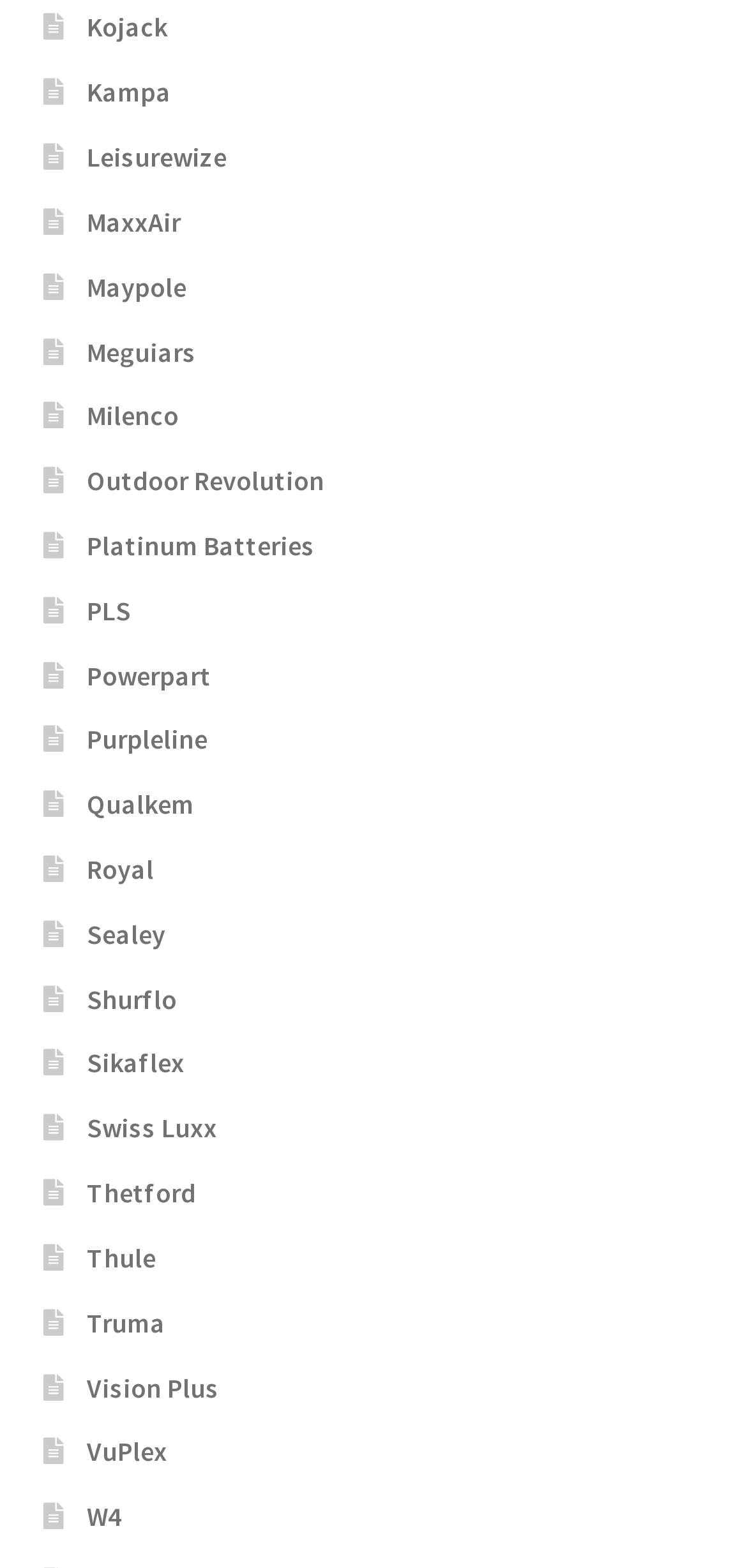Respond with a single word or phrase to the following question: Are all brand names listed in alphabetical order?

Yes